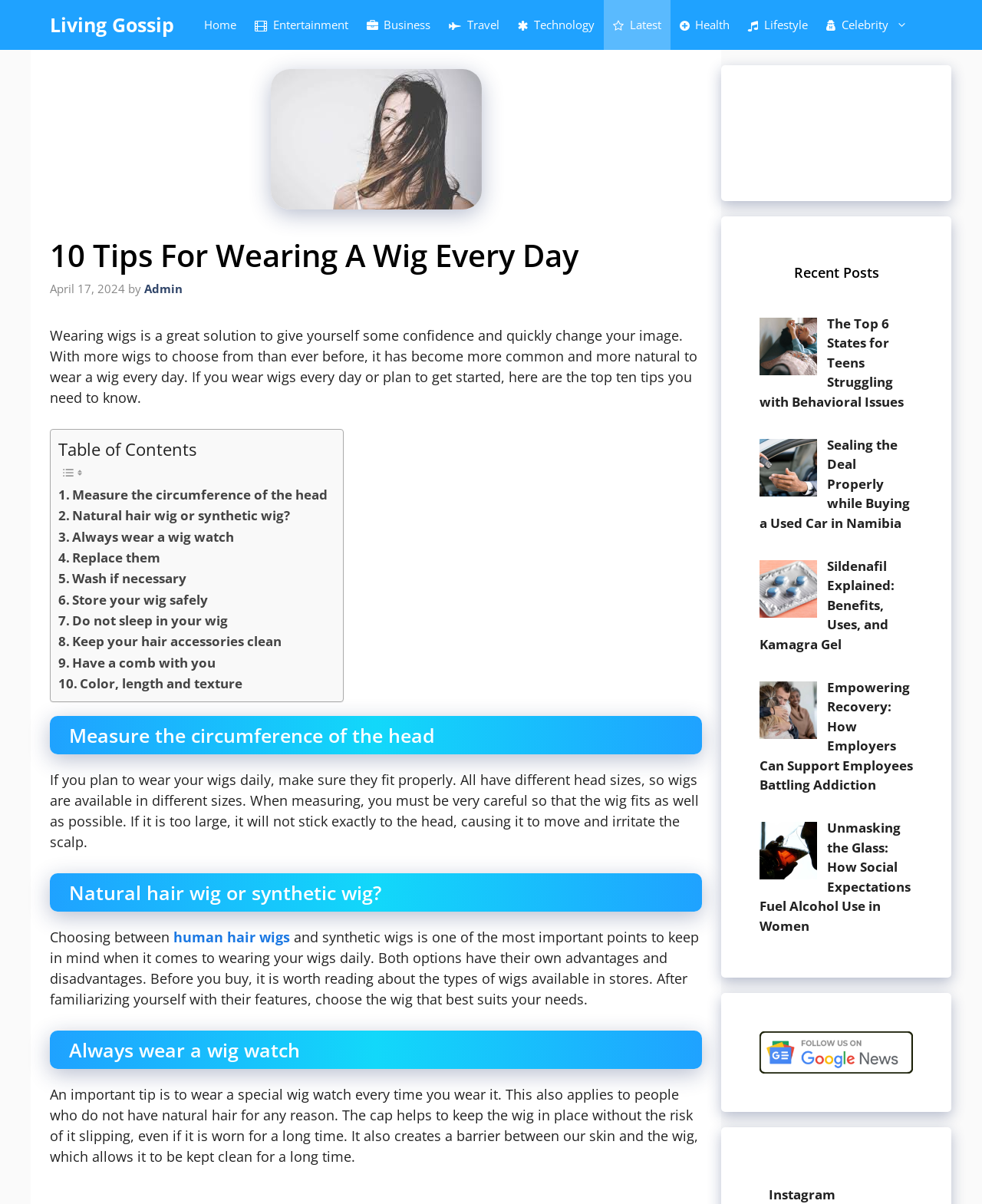Please identify the bounding box coordinates of the area that needs to be clicked to follow this instruction: "View the recent post 'Teens The Top 6 States for Teens Struggling with Behavioral Issues'".

[0.773, 0.261, 0.92, 0.341]